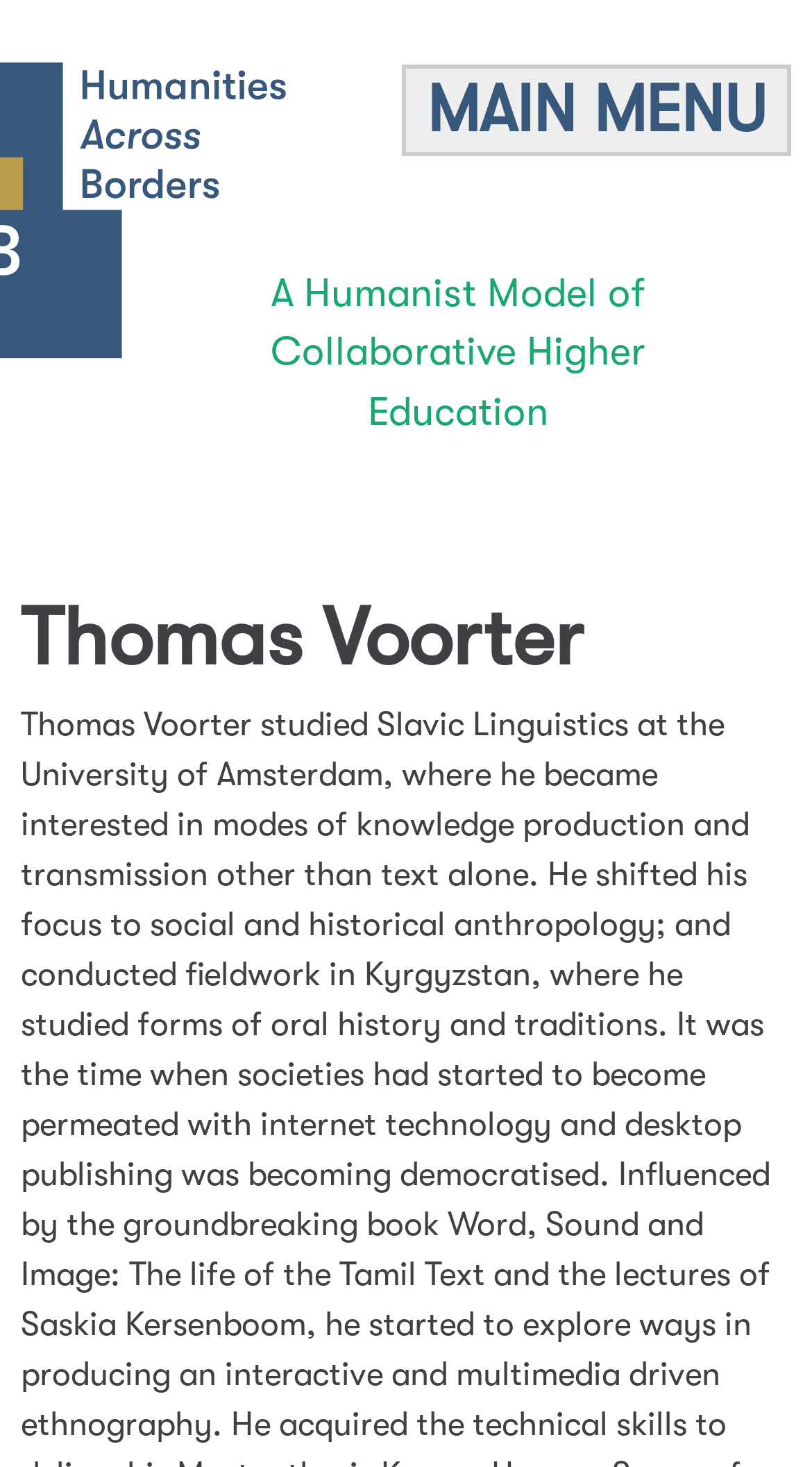What is the main menu item?
Refer to the image and provide a one-word or short phrase answer.

Humanities across Borders